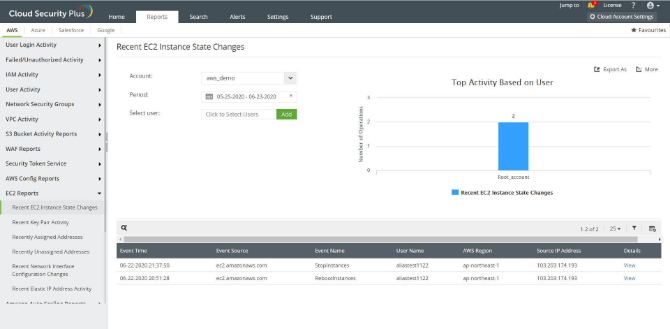What information is provided in the detailed logs?
Answer the question with a detailed and thorough explanation.

The detailed logs of recent events provide information such as timestamps, event sources, event types (like 'Stopping instances' and 'Rebooting instances'), usernames, AWS regions, and source IP addresses.